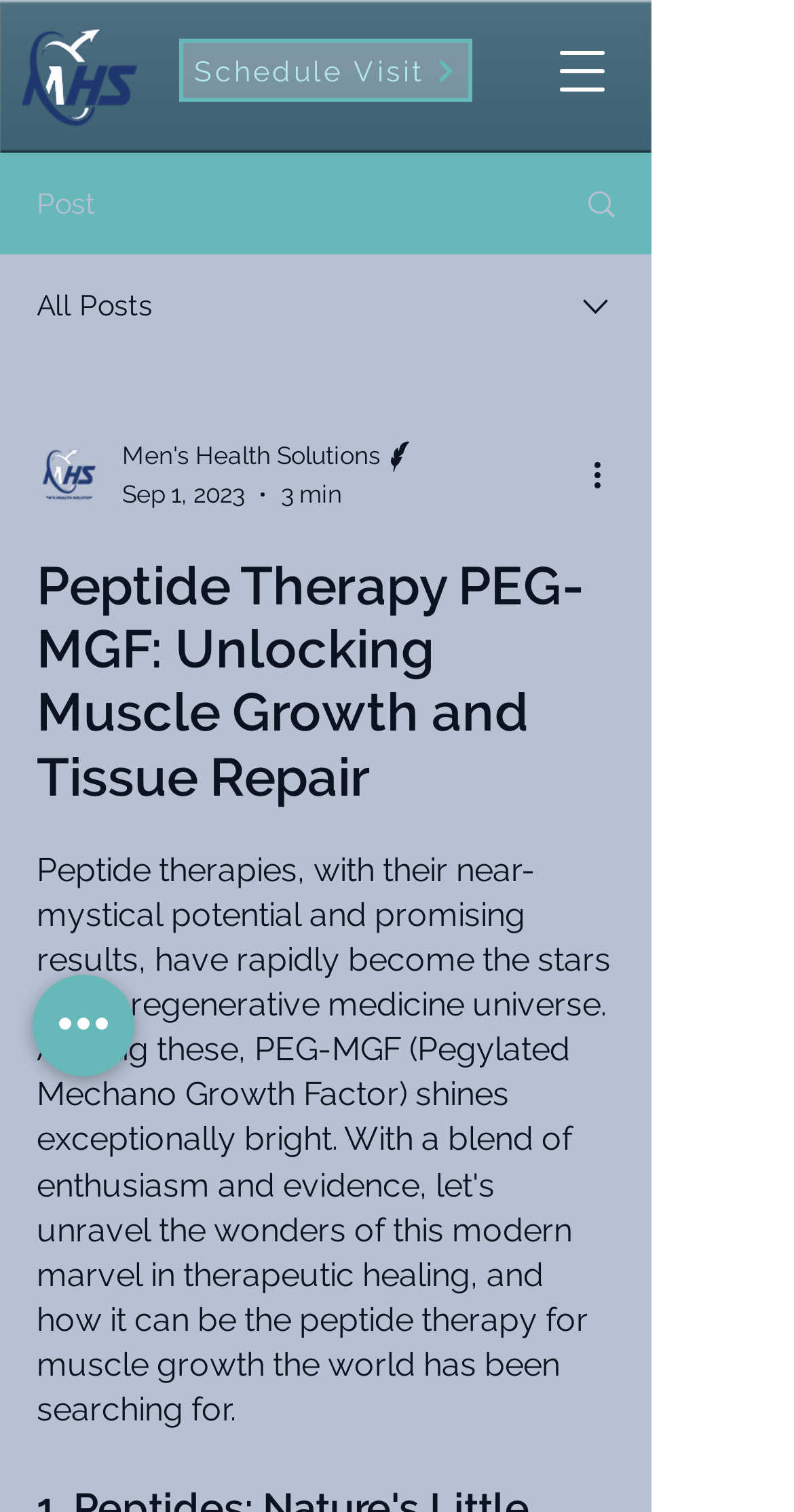Create a detailed narrative describing the layout and content of the webpage.

The webpage is about peptide therapy, specifically PEG-MGF, which is a treatment for muscle growth and tissue repair. At the top left corner, there is a logo of MHS Men's Health Solutions, accompanied by a "Schedule Visit" link. On the top right corner, there is a navigation menu button.

Below the navigation menu button, there are several menu items, including "Post", "All Posts", and a combobox with a dropdown menu. The combobox contains the writer's picture, name, and other details such as the date "Sep 1, 2023" and the reading time "3 min".

The main content of the webpage is a heading that reads "Peptide Therapy PEG-MGF: Unlocking Muscle Growth and Tissue Repair", which is located in the middle of the page. There are no images directly below the heading, but there is a "More actions" button on the right side of the page.

At the bottom left corner, there is a "Quick actions" button. Overall, the webpage has a simple layout with a focus on the main heading and the navigation menu.